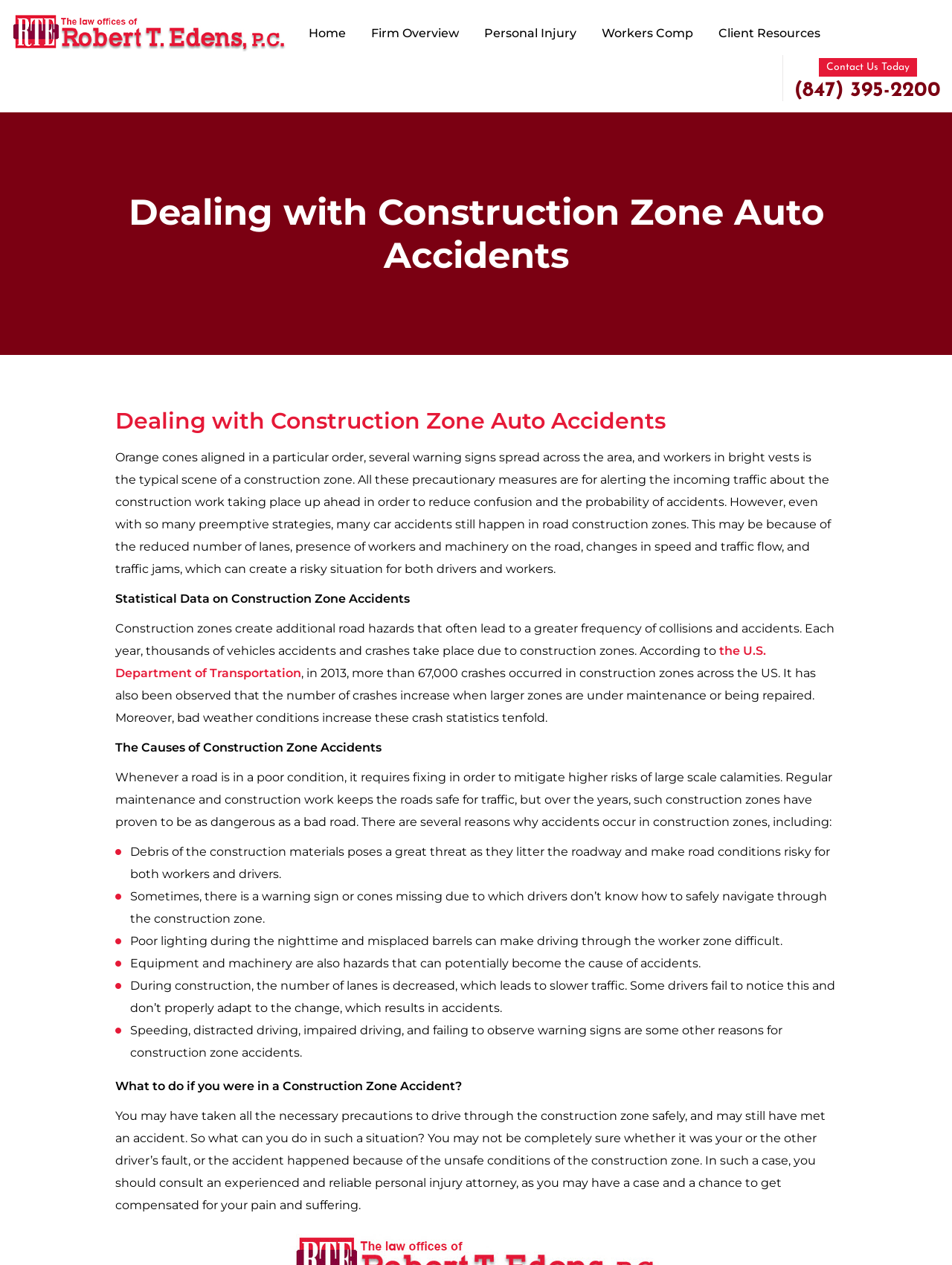What should you do if you were in a construction zone accident?
Using the image, give a concise answer in the form of a single word or short phrase.

Consult a personal injury attorney